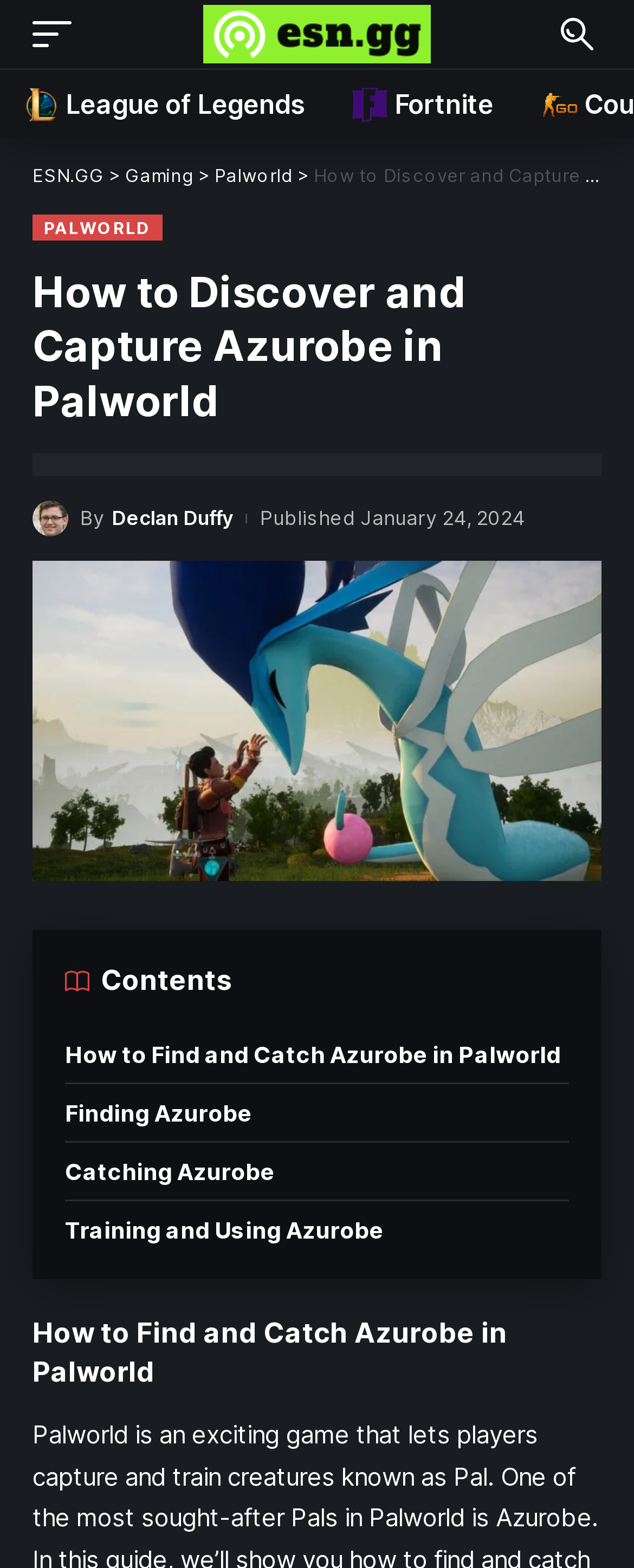Please determine the bounding box coordinates of the element's region to click for the following instruction: "Read the article about League of Legends".

[0.0, 0.045, 0.519, 0.088]